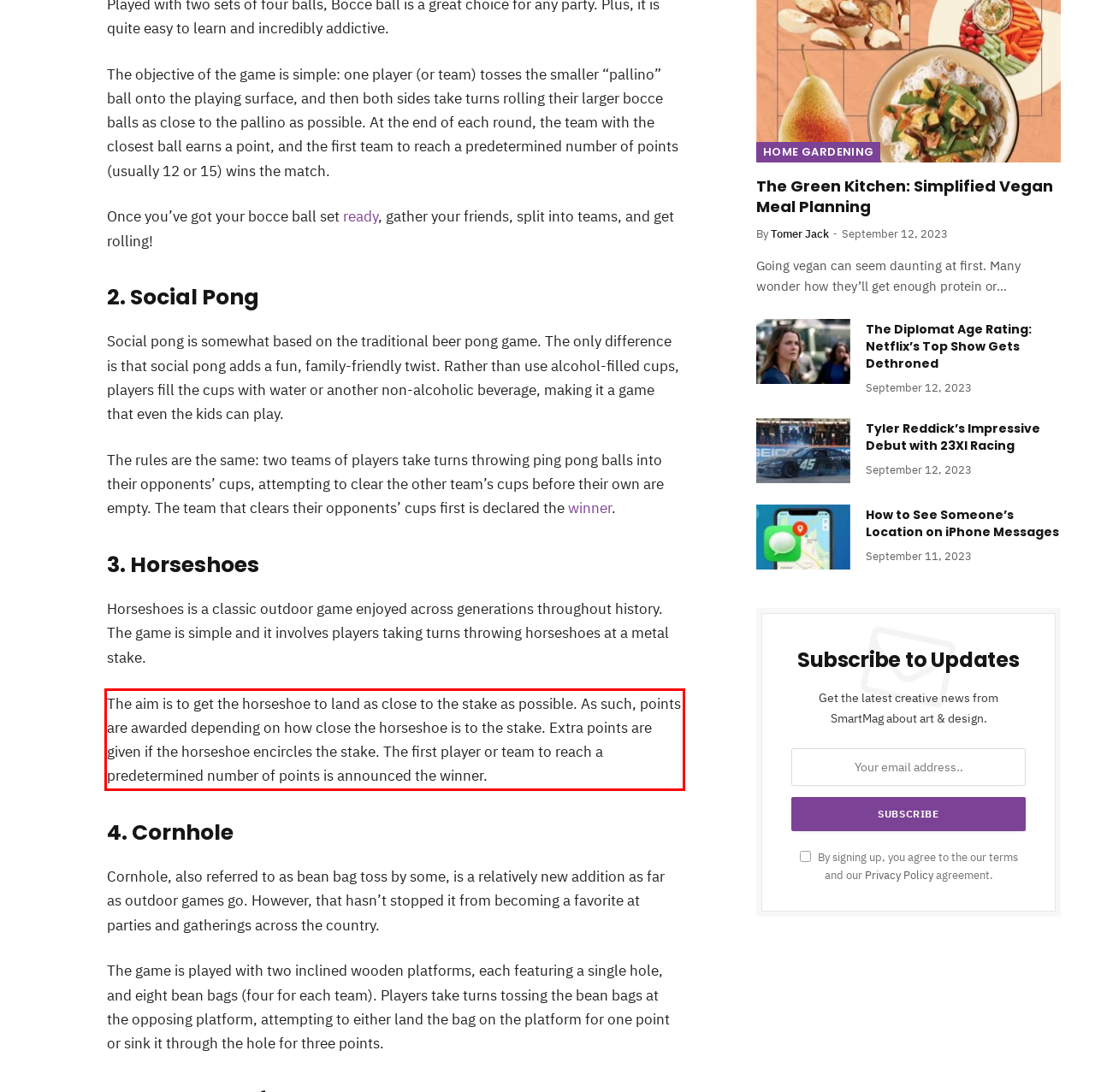Using the provided screenshot, read and generate the text content within the red-bordered area.

The aim is to get the horseshoe to land as close to the stake as possible. As such, points are awarded depending on how close the horseshoe is to the stake. Extra points are given if the horseshoe encircles the stake. The first player or team to reach a predetermined number of points is announced the winner.